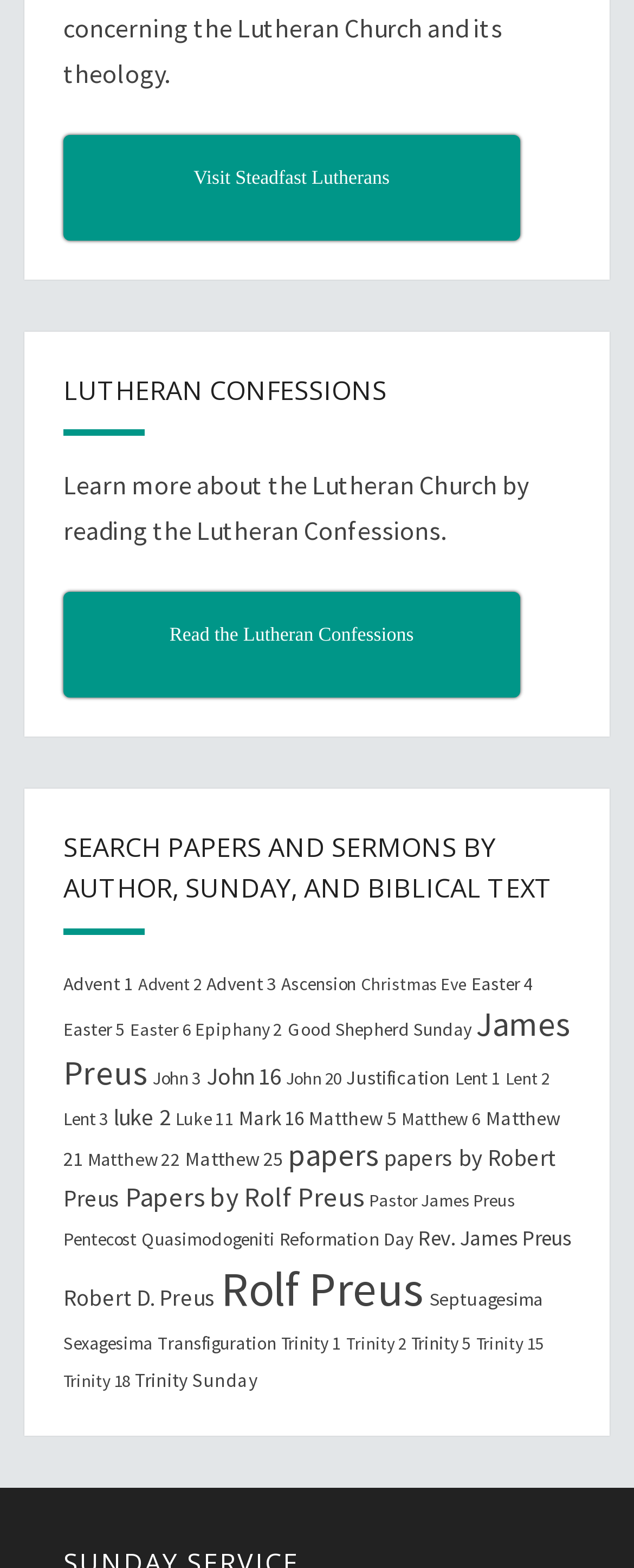Determine the bounding box coordinates of the area to click in order to meet this instruction: "Search papers and sermons by author, Sunday, and biblical text".

[0.038, 0.503, 0.962, 0.581]